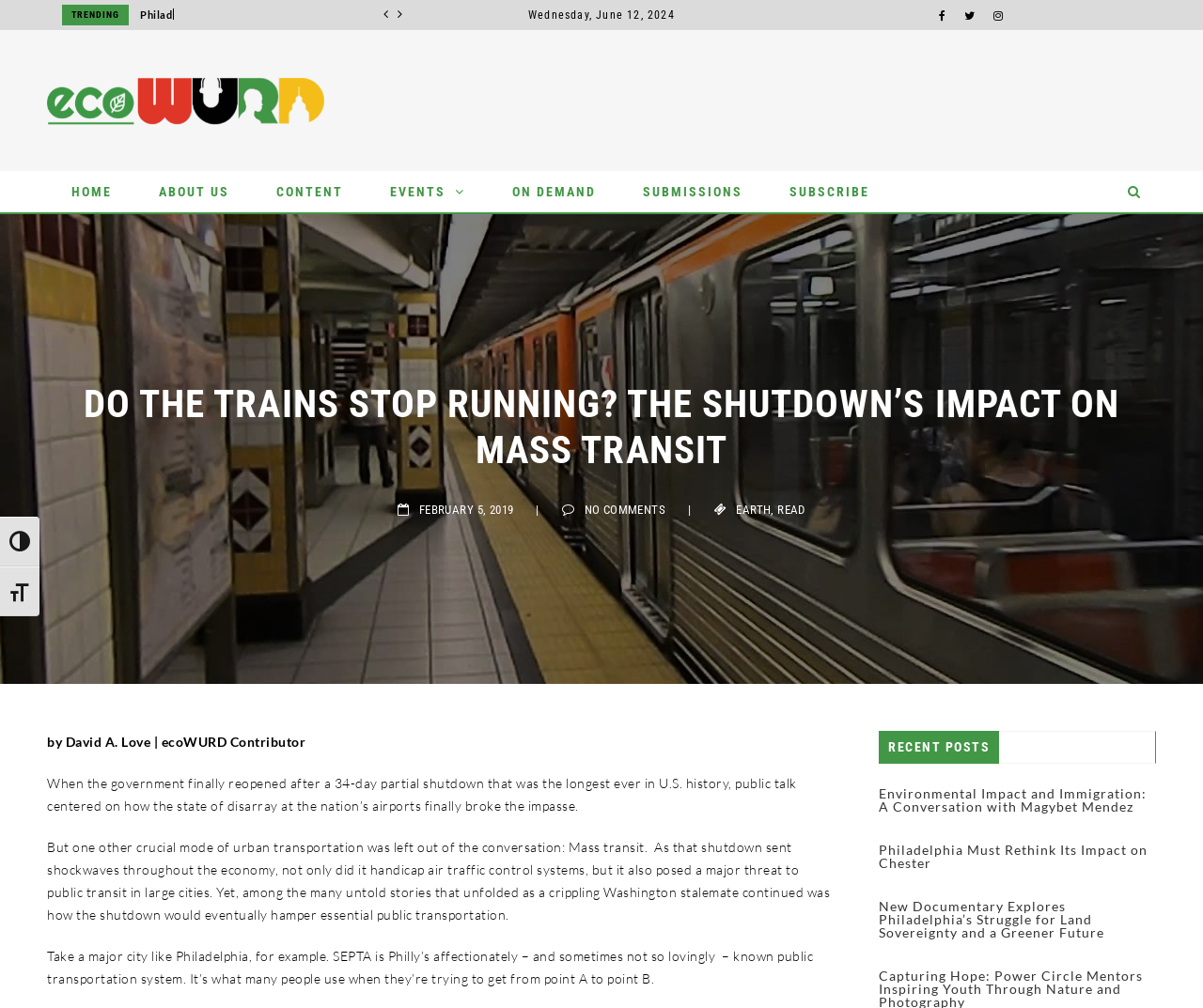Using details from the image, please answer the following question comprehensively:
What is the name of the public transportation system in Philadelphia?

I found the name of the public transportation system in Philadelphia by reading the static text element that says 'Take a major city like Philadelphia, for example. SEPTA is Philly’s affectionately – and sometimes not so lovingly – known public transportation system.' which is located in the article.